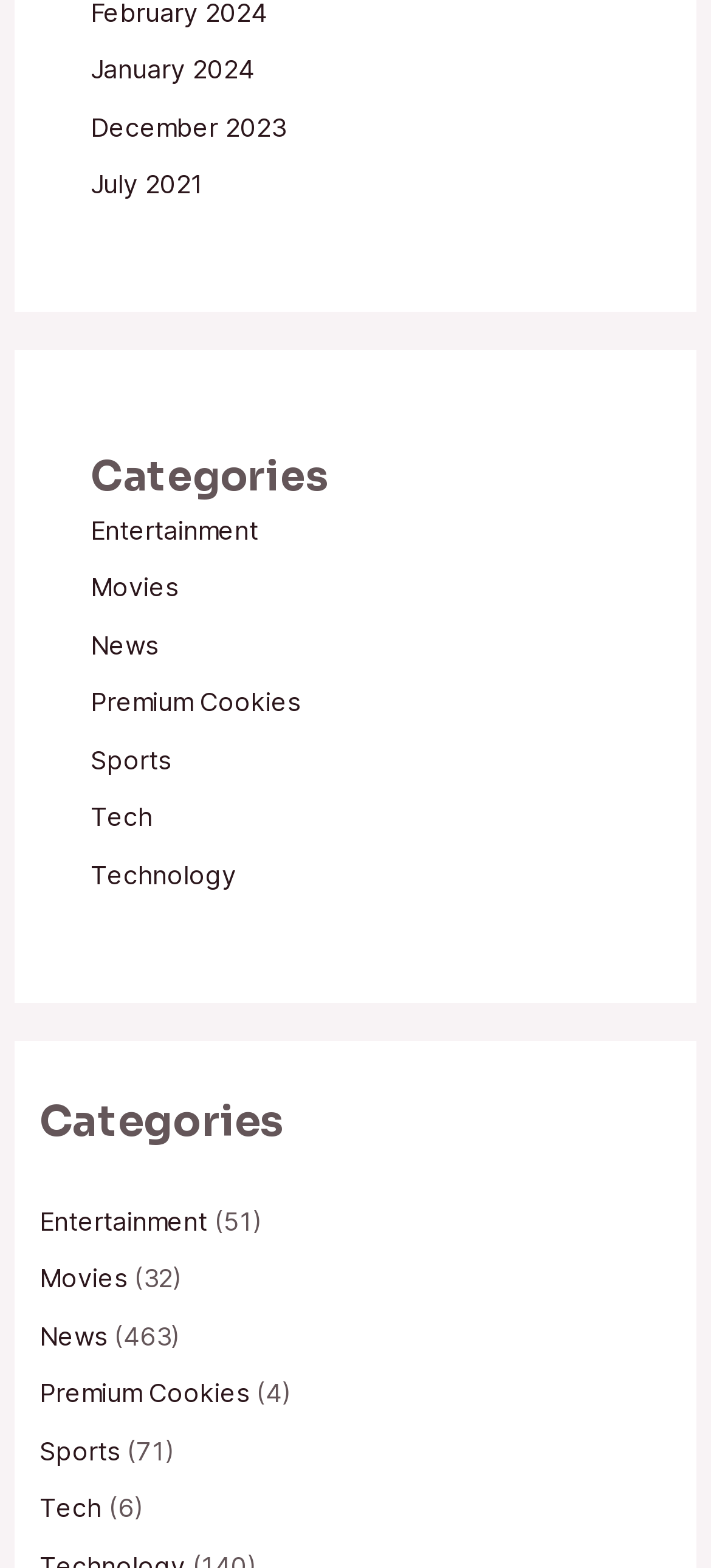Identify the bounding box coordinates of the part that should be clicked to carry out this instruction: "browse Entertainment".

[0.127, 0.328, 0.363, 0.347]